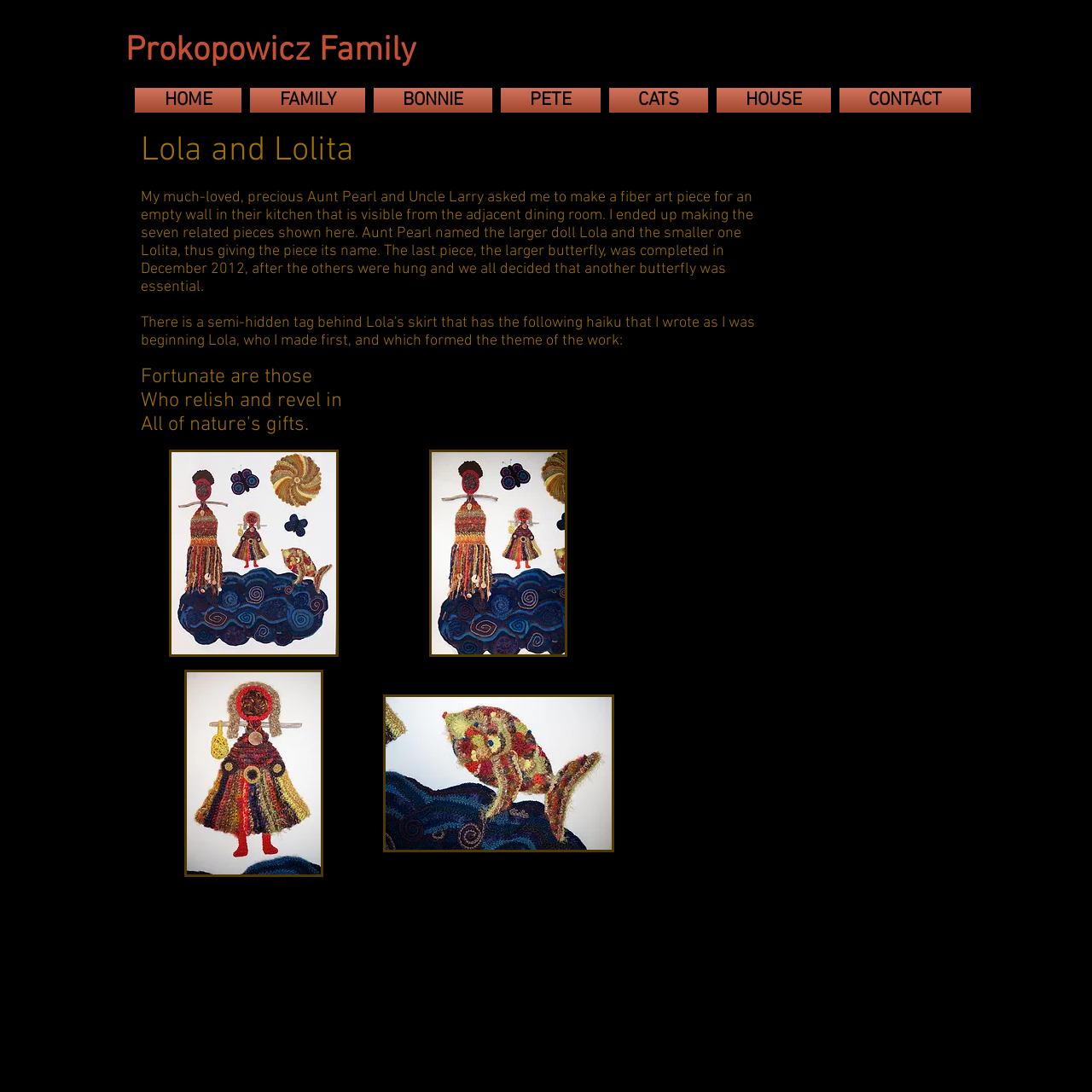Can you find the bounding box coordinates for the element that needs to be clicked to execute this instruction: "Click on the 'HOME' link"? The coordinates should be given as four float numbers between 0 and 1, i.e., [left, top, right, bottom].

[0.123, 0.08, 0.225, 0.103]